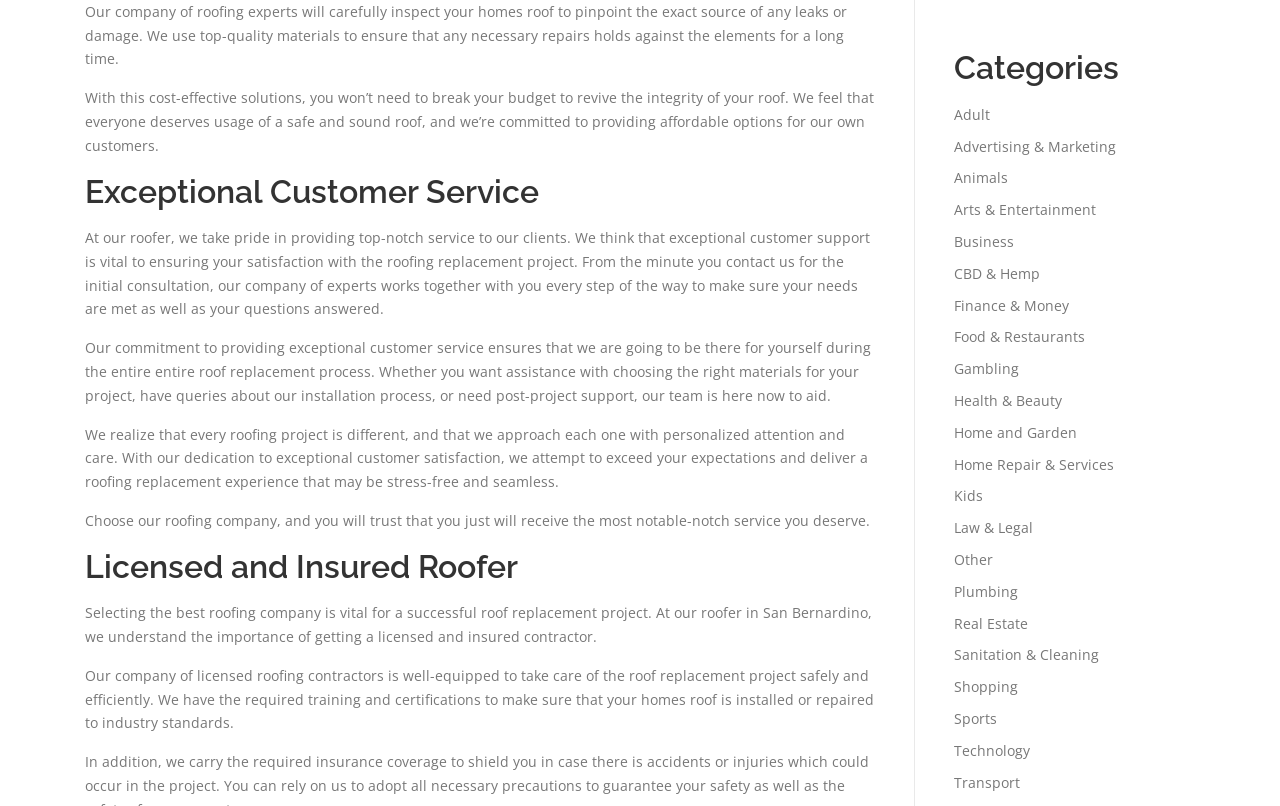What is the company's approach to customer service?
Provide an in-depth and detailed explanation in response to the question.

The webpage states that the company approaches each roofing project with personalized attention and care, and that they are committed to providing exceptional customer service. This implies that the company's approach to customer service is to provide personalized attention and care to each customer.